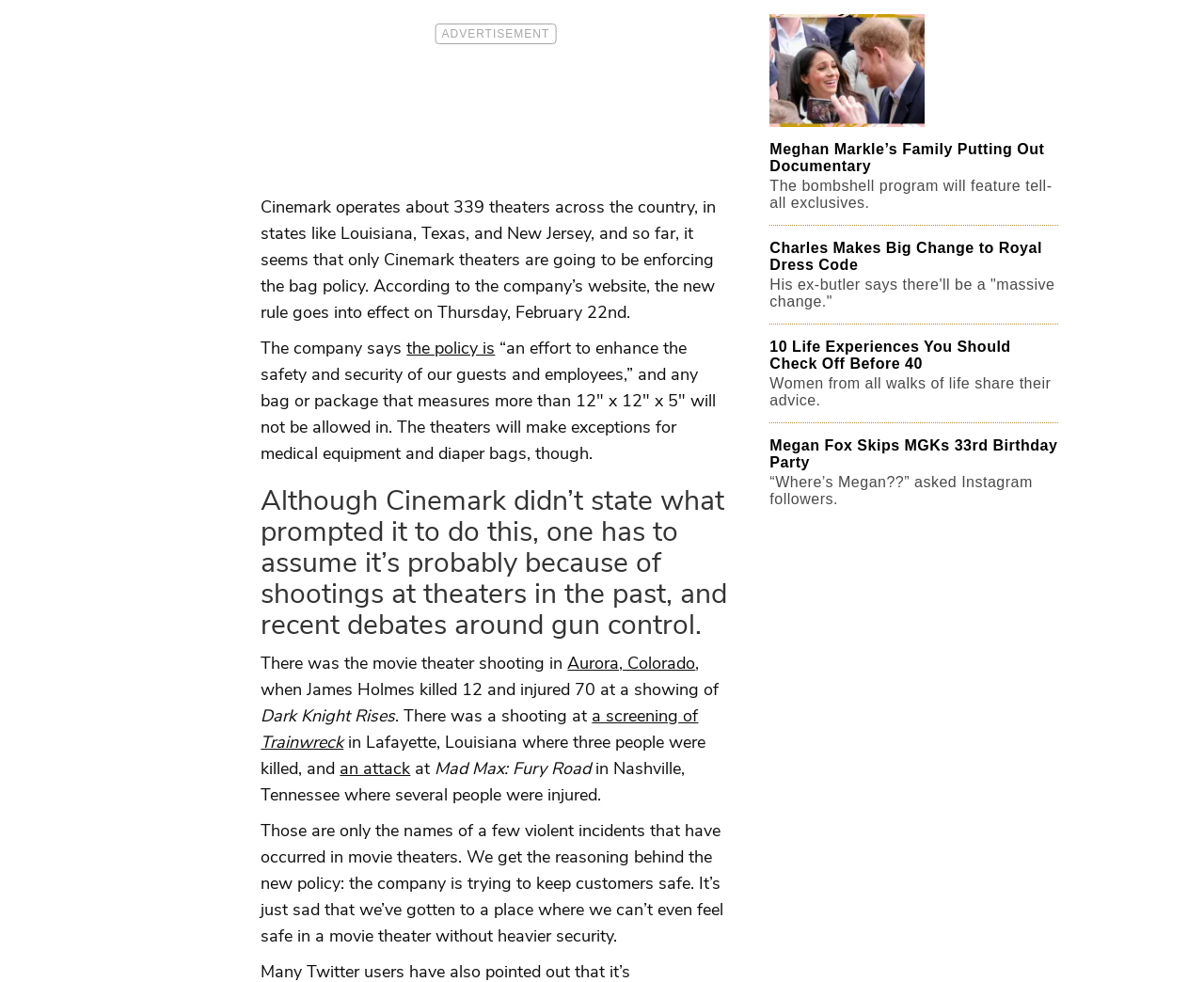Examine the image and give a thorough answer to the following question:
How many life experiences should you check off before 40?

According to the article on the webpage, women from all walks of life share their advice on 10 life experiences you should check off before 40, implying that there are 10 specific experiences that one should aim to have before reaching the age of 40.